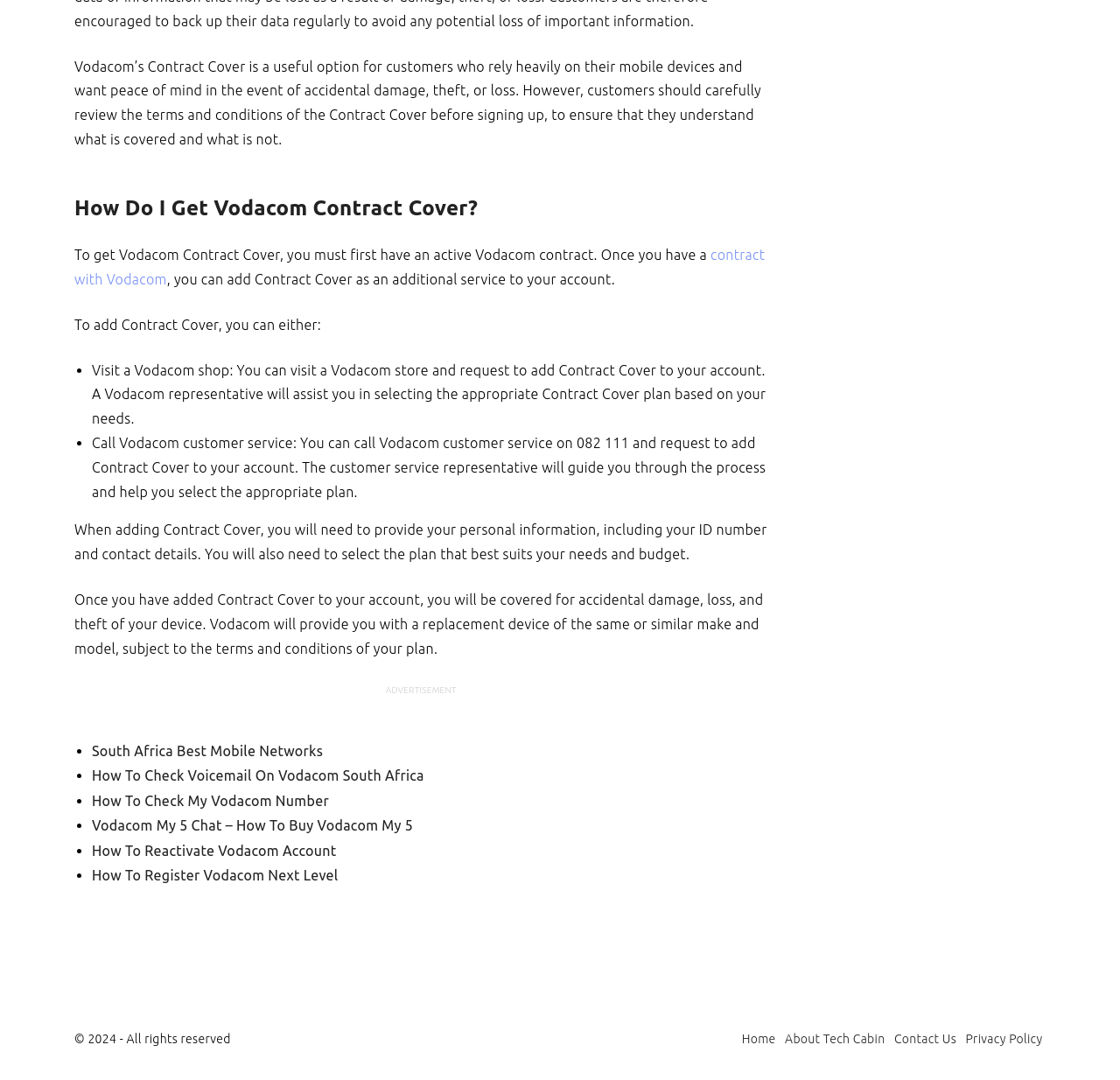Bounding box coordinates are specified in the format (top-left x, top-left y, bottom-right x, bottom-right y). All values are floating point numbers bounded between 0 and 1. Please provide the bounding box coordinate of the region this sentence describes: Home

[0.662, 0.955, 0.693, 0.968]